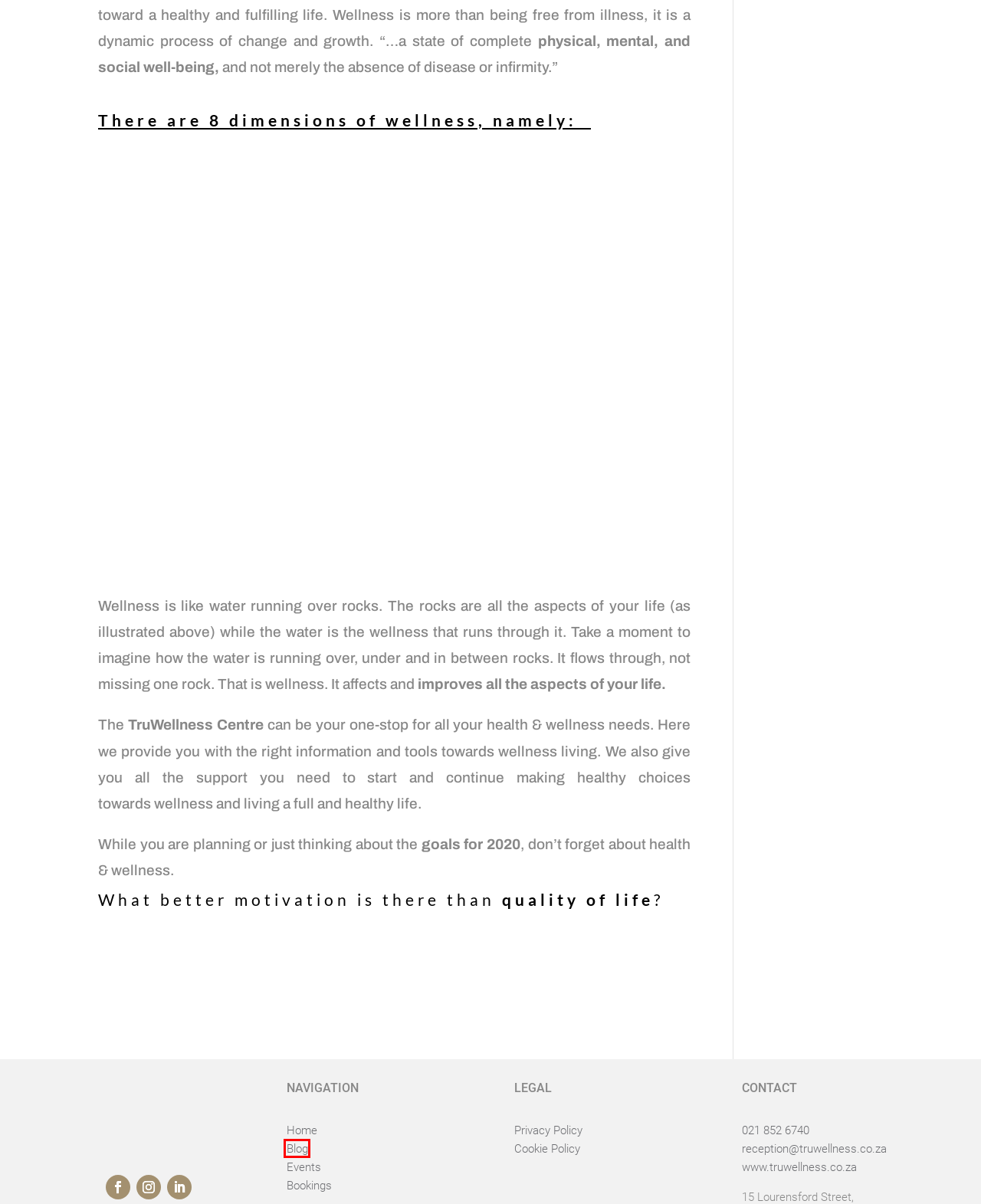Examine the screenshot of a webpage with a red bounding box around an element. Then, select the webpage description that best represents the new page after clicking the highlighted element. Here are the descriptions:
A. Trulogic Financial Services
B. Bookings - Truwellness Centre
C. PRIVACY POLICY - Truwellness Centre
D. COOKIE POLICY - Truwellness Centre
E. TRUGAP Medical Gap Cover
F. Events - Truwellness Centre
G. Health & Wellness Archives - Truwellness Centre
H. Blog - Truwellness Centre

H